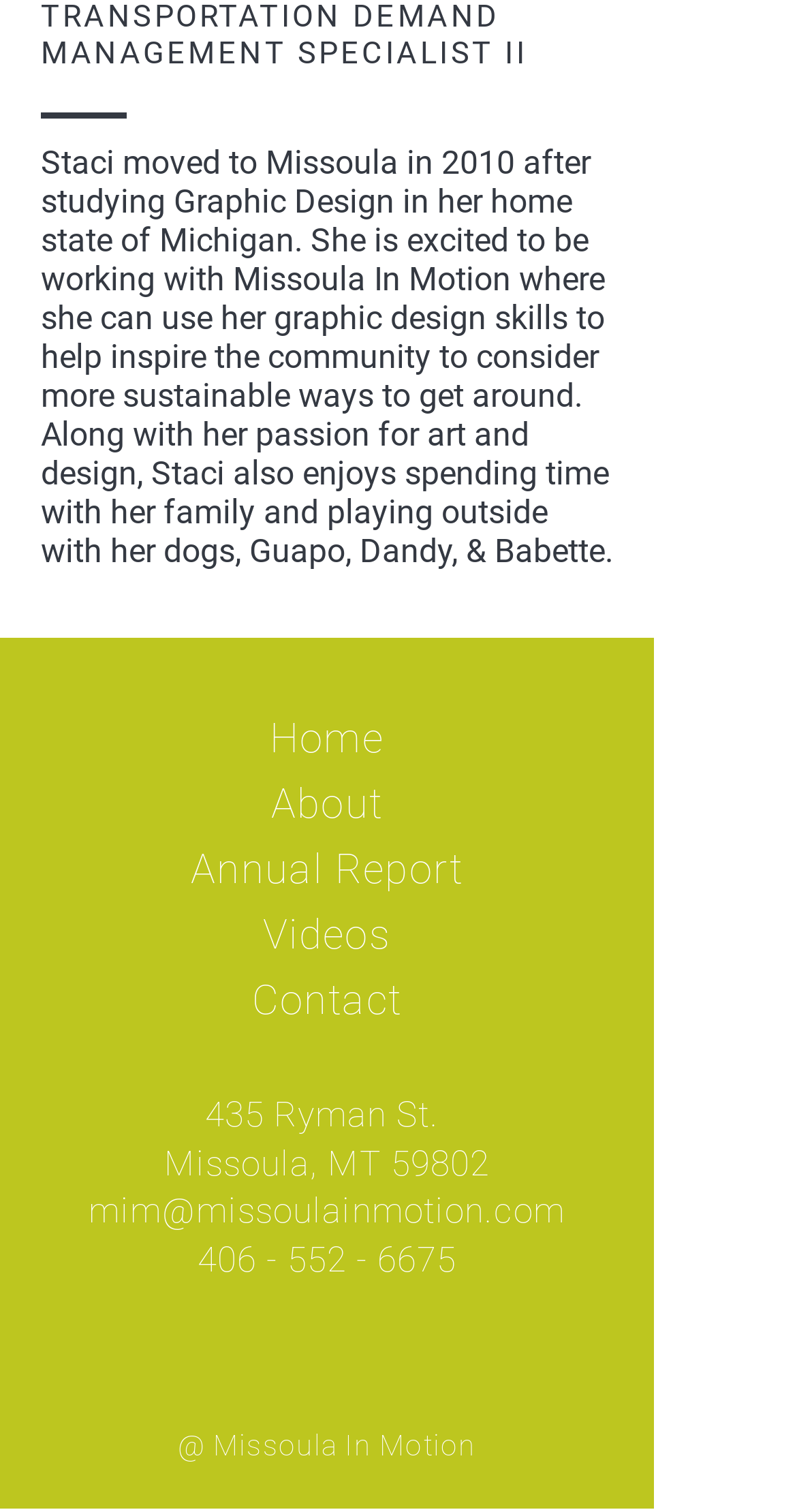Determine the bounding box coordinates of the clickable region to carry out the instruction: "Login to vote".

None